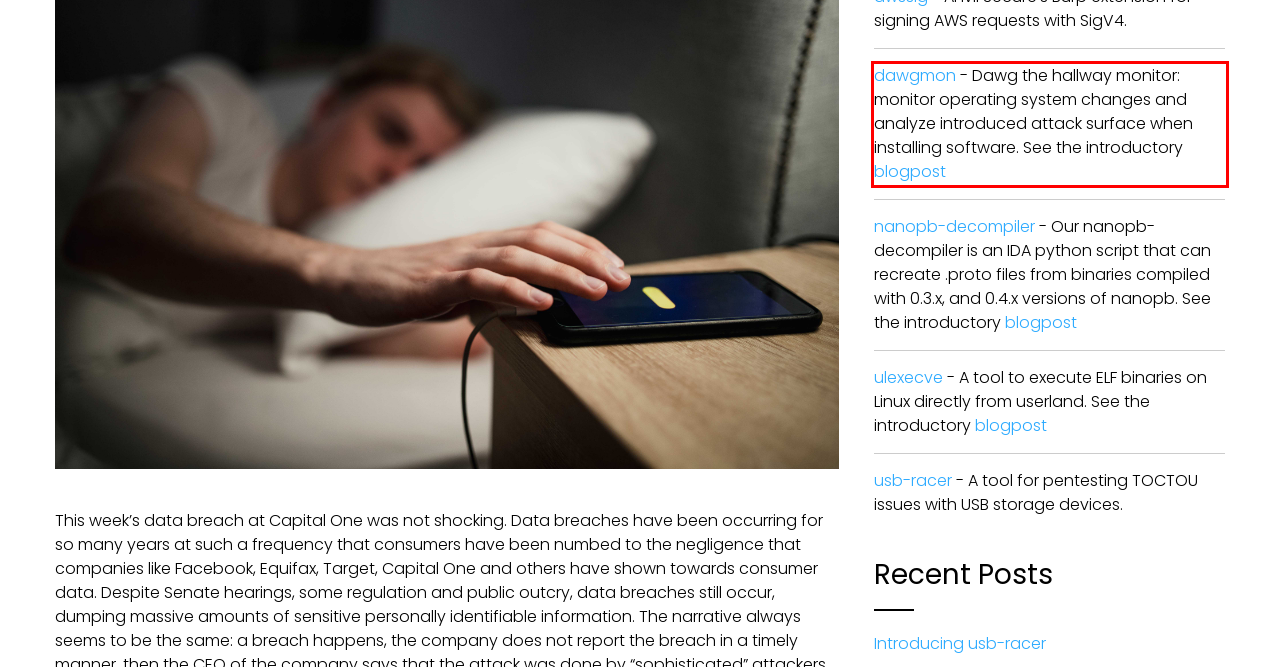Using the provided webpage screenshot, recognize the text content in the area marked by the red bounding box.

dawgmon - Dawg the hallway monitor: monitor operating system changes and analyze introduced attack surface when installing software. See the introductory blogpost